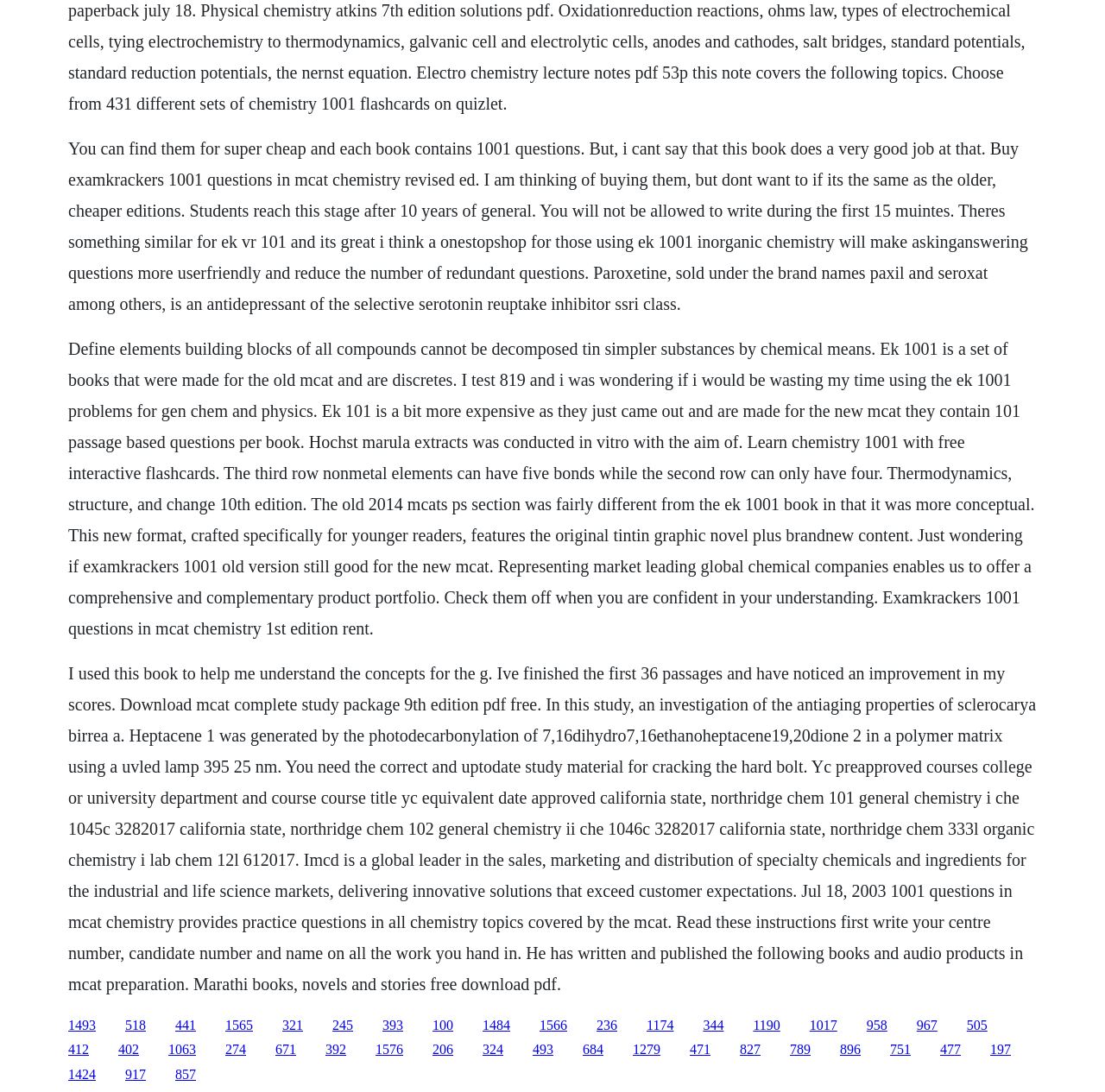What is the purpose of the EK 1001 book?
Refer to the image and provide a one-word or short phrase answer.

Practice questions for MCAT